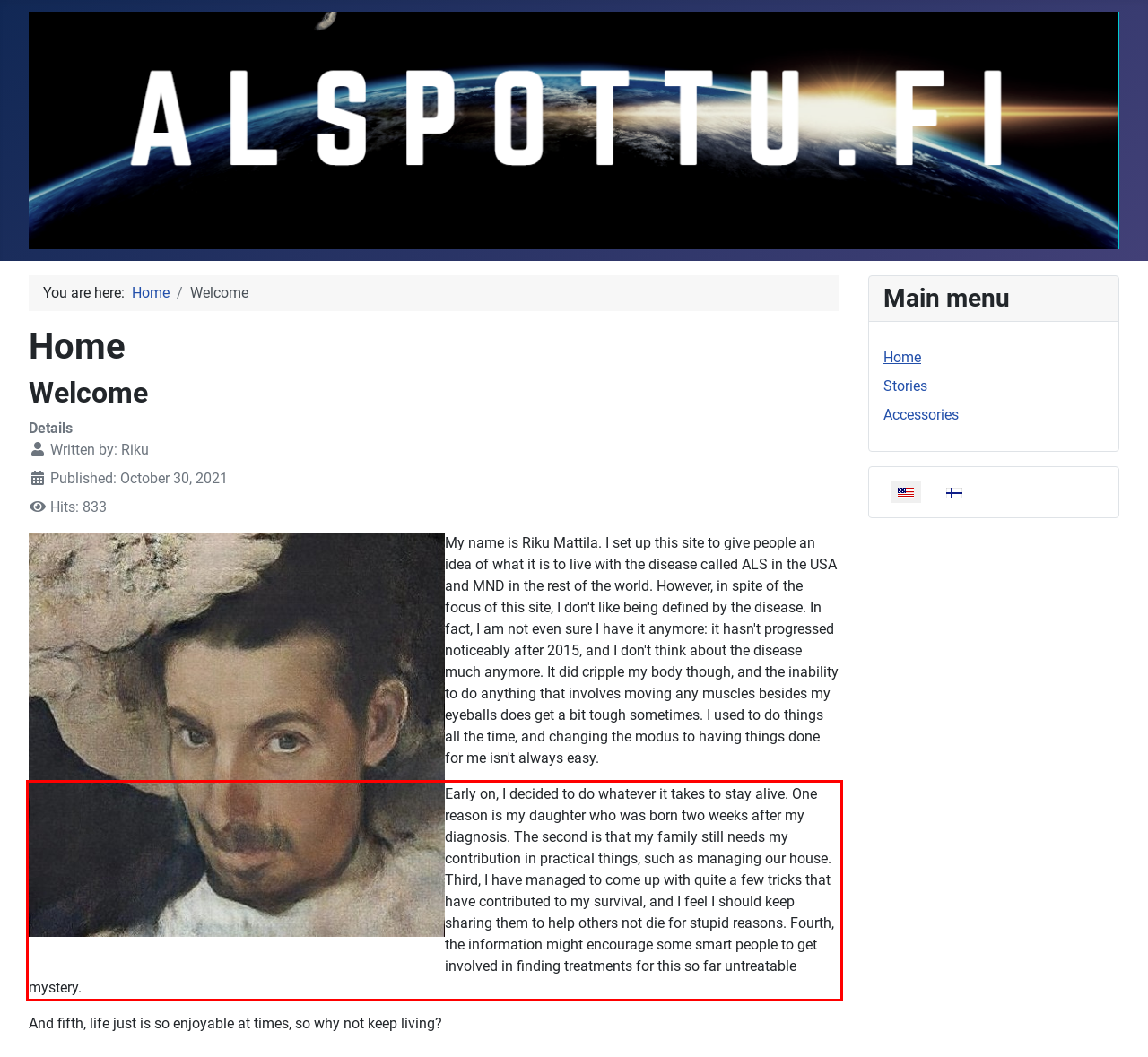Observe the screenshot of the webpage that includes a red rectangle bounding box. Conduct OCR on the content inside this red bounding box and generate the text.

Early on, I decided to do whatever it takes to stay alive. One reason is my daughter who was born two weeks after my diagnosis. The second is that my family still needs my contribution in practical things, such as managing our house. Third, I have managed to come up with quite a few tricks that have contributed to my survival, and I feel I should keep sharing them to help others not die for stupid reasons. Fourth, the information might encourage some smart people to get involved in finding treatments for this so far untreatable mystery.